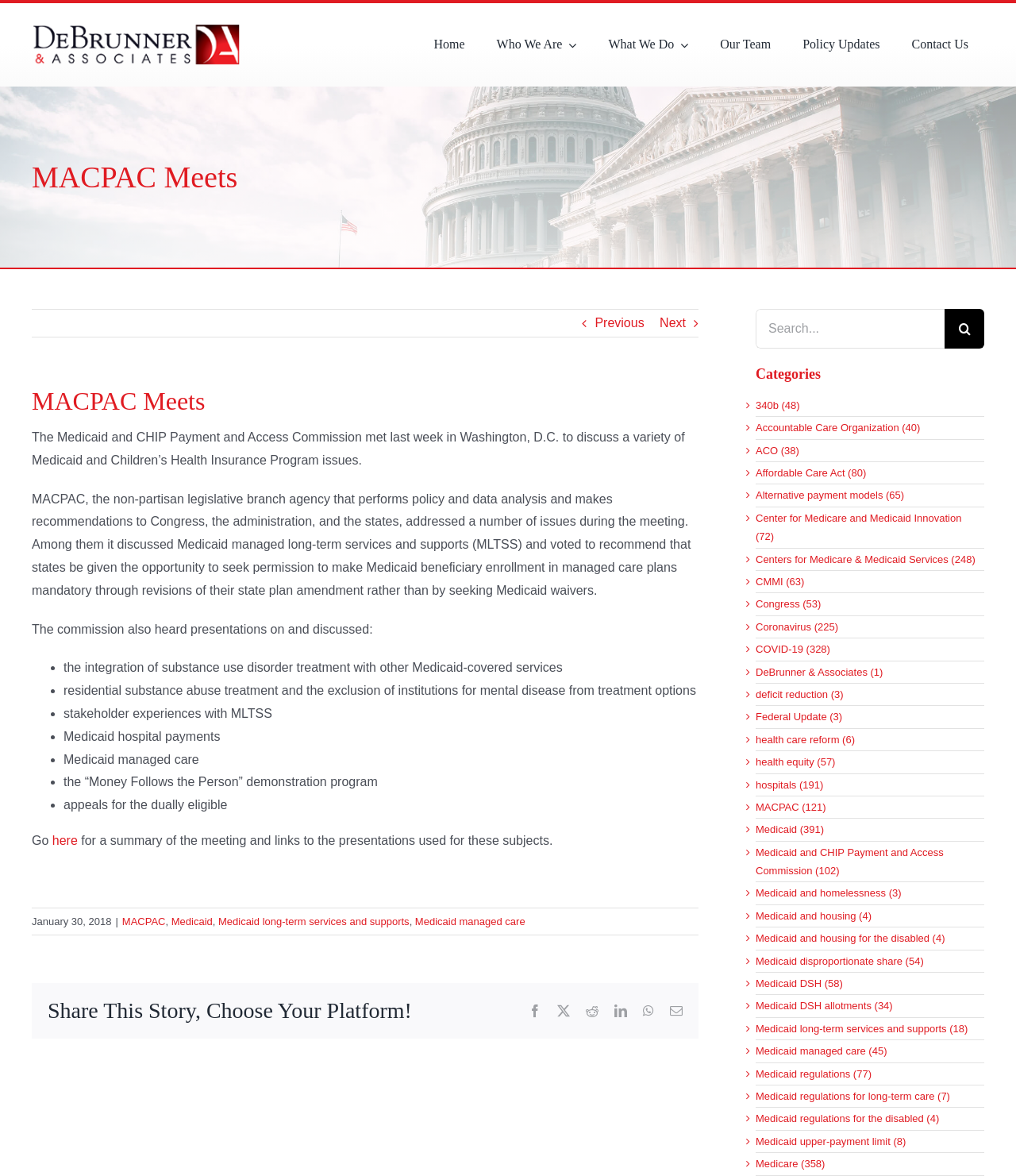Provide a brief response to the question below using a single word or phrase: 
What is the topic of the presentation discussed during the meeting?

Medicaid managed long-term services and supports